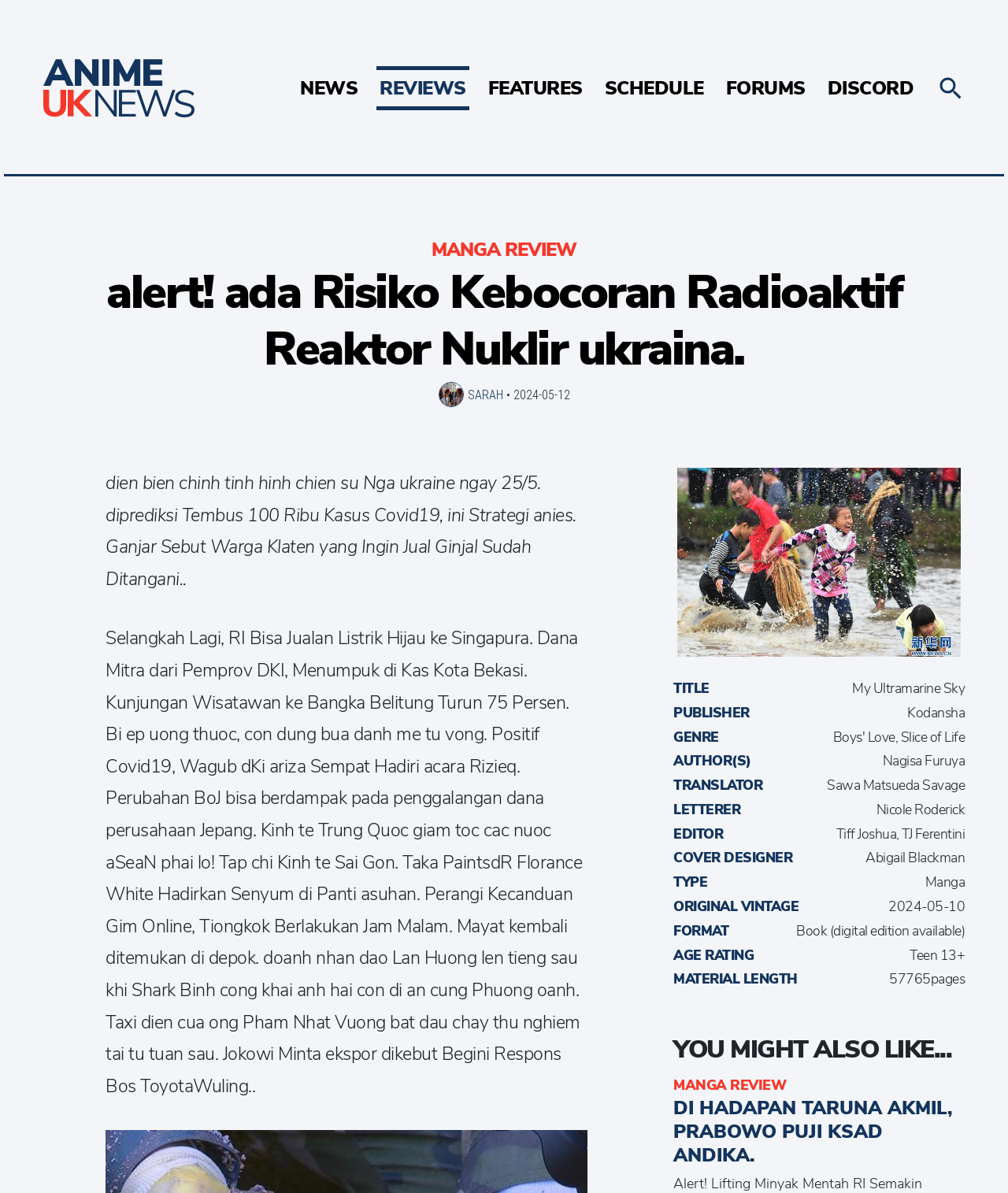Generate a thorough description of the webpage.

This webpage appears to be a news or article webpage with a mix of news articles, reviews, and other content. At the top, there is a header section with a logo and several links to different categories, including NEWS, REVIEWS, ANIME, MANGA, FILMS, BOOKS, GAMES, and MANHWA/MANHUA. 

Below the header, there is a prominent news article with a heading that reads "alert! ada Risiko Kebocoran Radioaktif Reaktor Nuklir ukraina." The article has a brief summary and a timestamp indicating it was published on May 12, 2024. 

To the right of the news article, there is a section with several links to other news articles, including "SARAH" and "dien bien chinh tinh hinh chien su Nga ukraine ngay 25/5." These links are accompanied by brief summaries of the articles.

Further down the page, there is a section dedicated to a manga review. The review includes details such as the title, publisher, genre, author, translator, letterer, editor, and cover designer. The review also includes the original vintage date of the manga.

The webpage has a cluttered layout with many elements competing for attention. There are several images scattered throughout the page, including a logo at the top and what appears to be a manga cover image in the review section. Overall, the webpage seems to be a hub for news, reviews, and information on various topics, including anime, manga, and films.